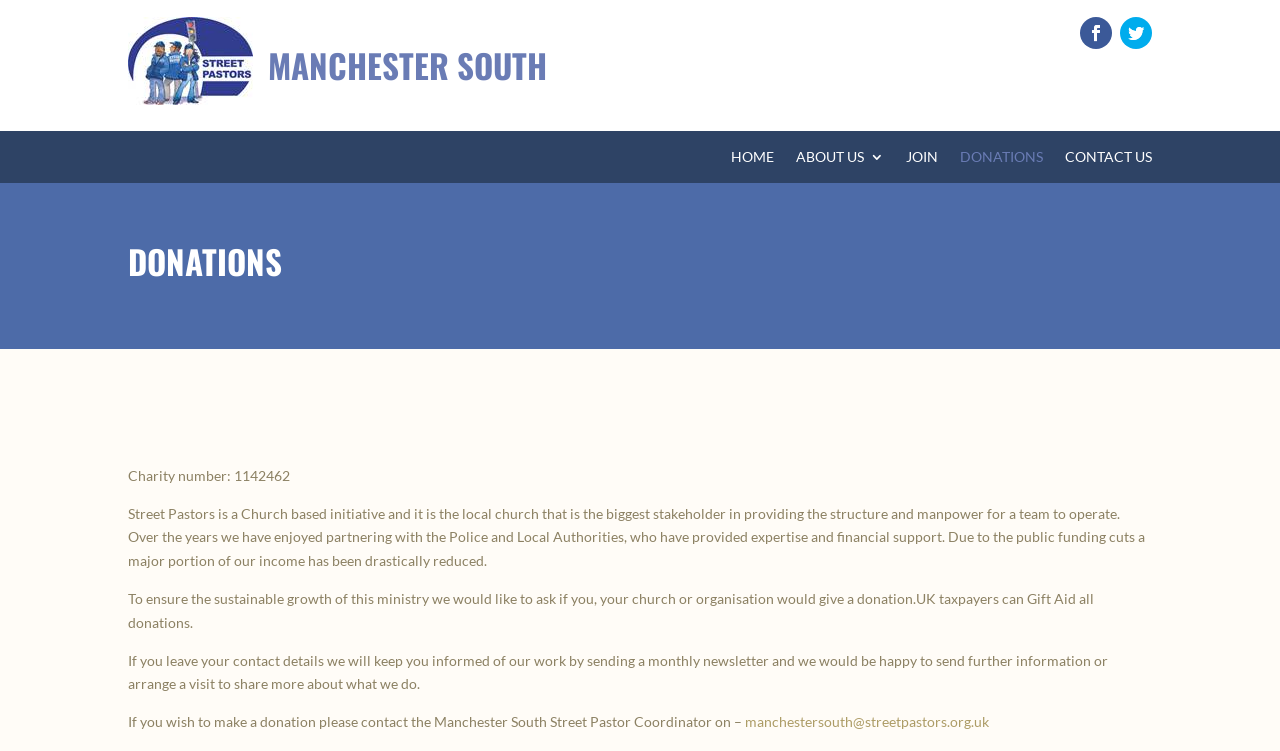Specify the bounding box coordinates of the element's region that should be clicked to achieve the following instruction: "Click the ABOUT US link". The bounding box coordinates consist of four float numbers between 0 and 1, in the format [left, top, right, bottom].

[0.622, 0.2, 0.691, 0.229]